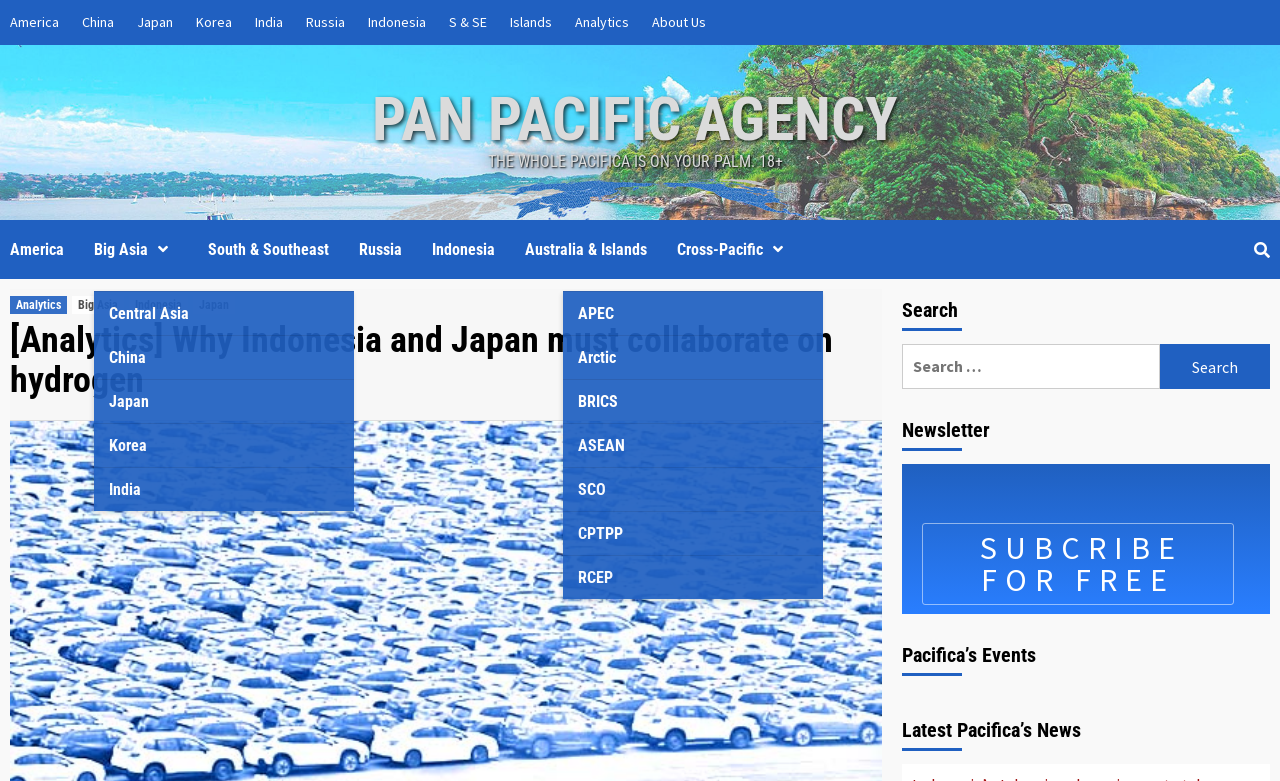Determine the bounding box coordinates of the target area to click to execute the following instruction: "Read about Pacifica’s Events."

[0.705, 0.812, 0.992, 0.882]